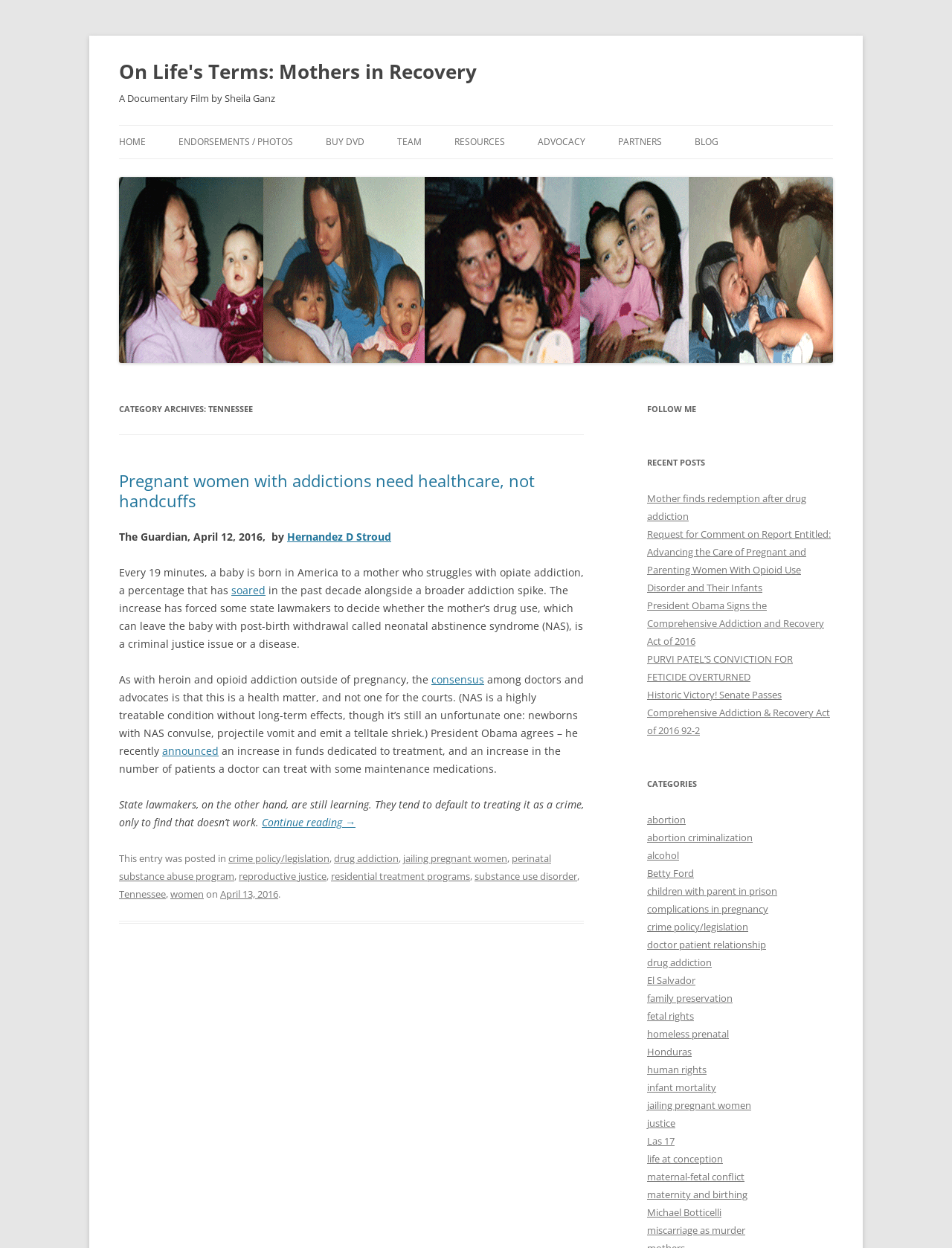Identify the bounding box coordinates of the part that should be clicked to carry out this instruction: "Click on the 'HOME' link".

[0.125, 0.101, 0.153, 0.127]